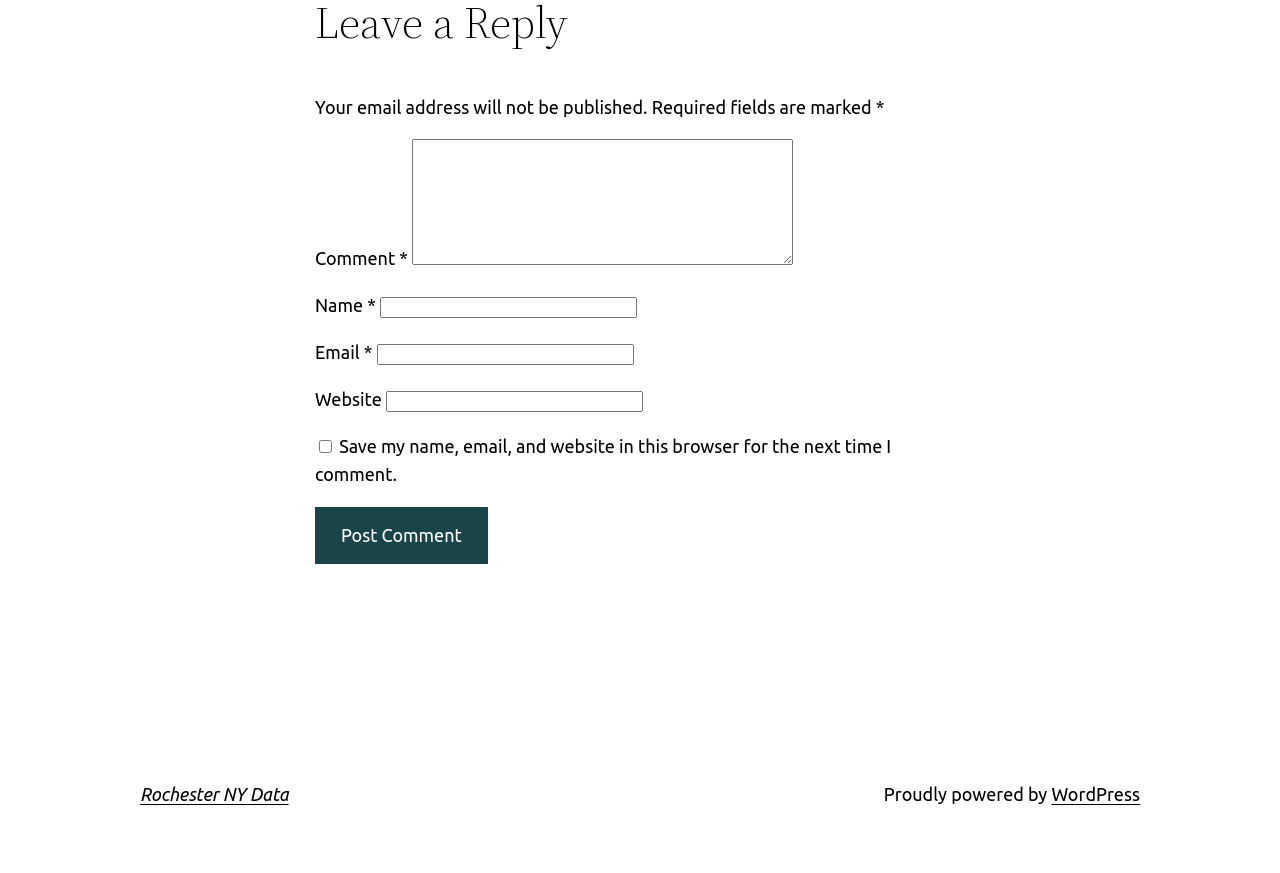Please reply to the following question using a single word or phrase: 
What is the text of the button?

Post Comment